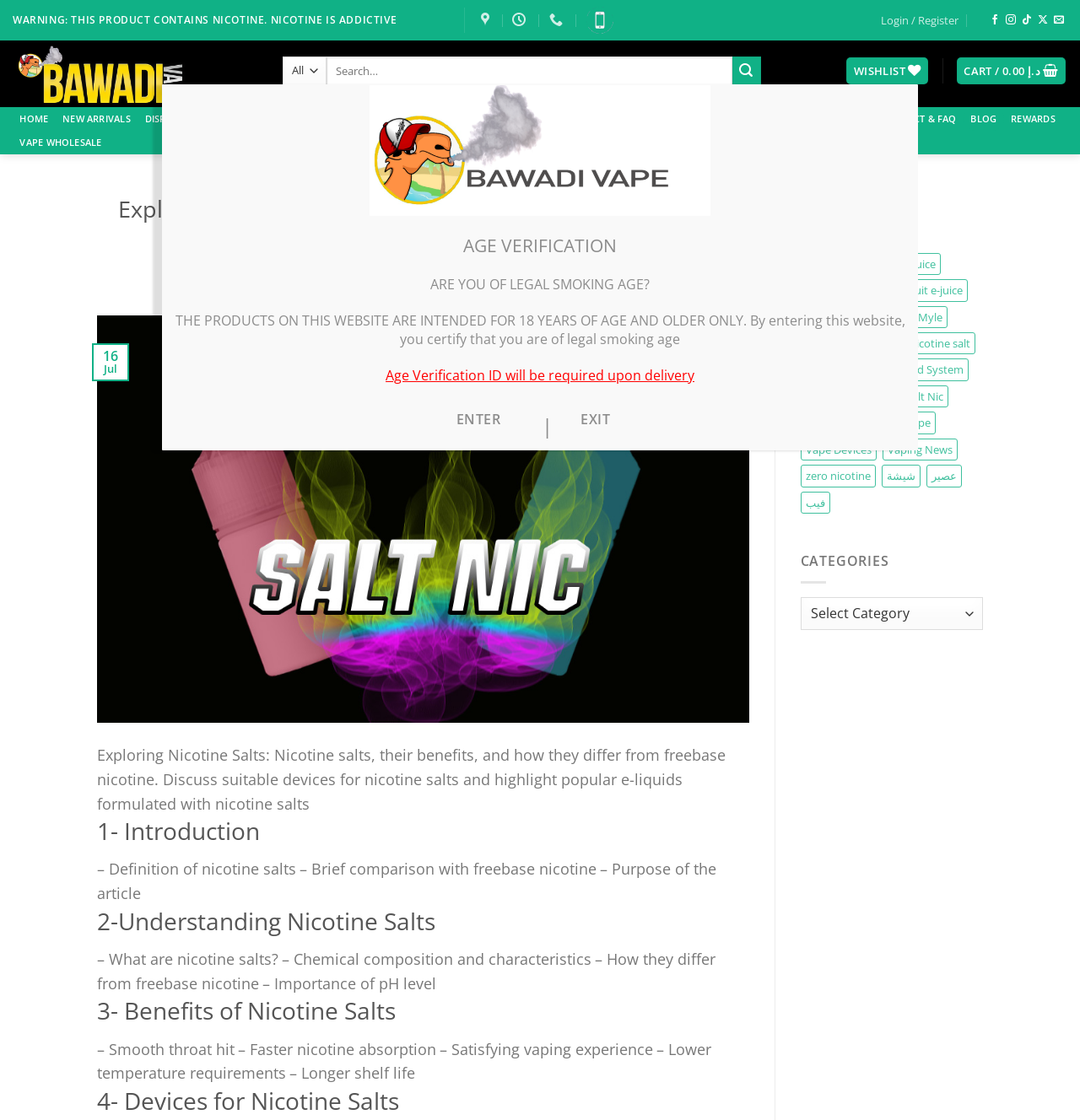Can you pinpoint the bounding box coordinates for the clickable element required for this instruction: "View wishlist"? The coordinates should be four float numbers between 0 and 1, i.e., [left, top, right, bottom].

[0.784, 0.051, 0.86, 0.076]